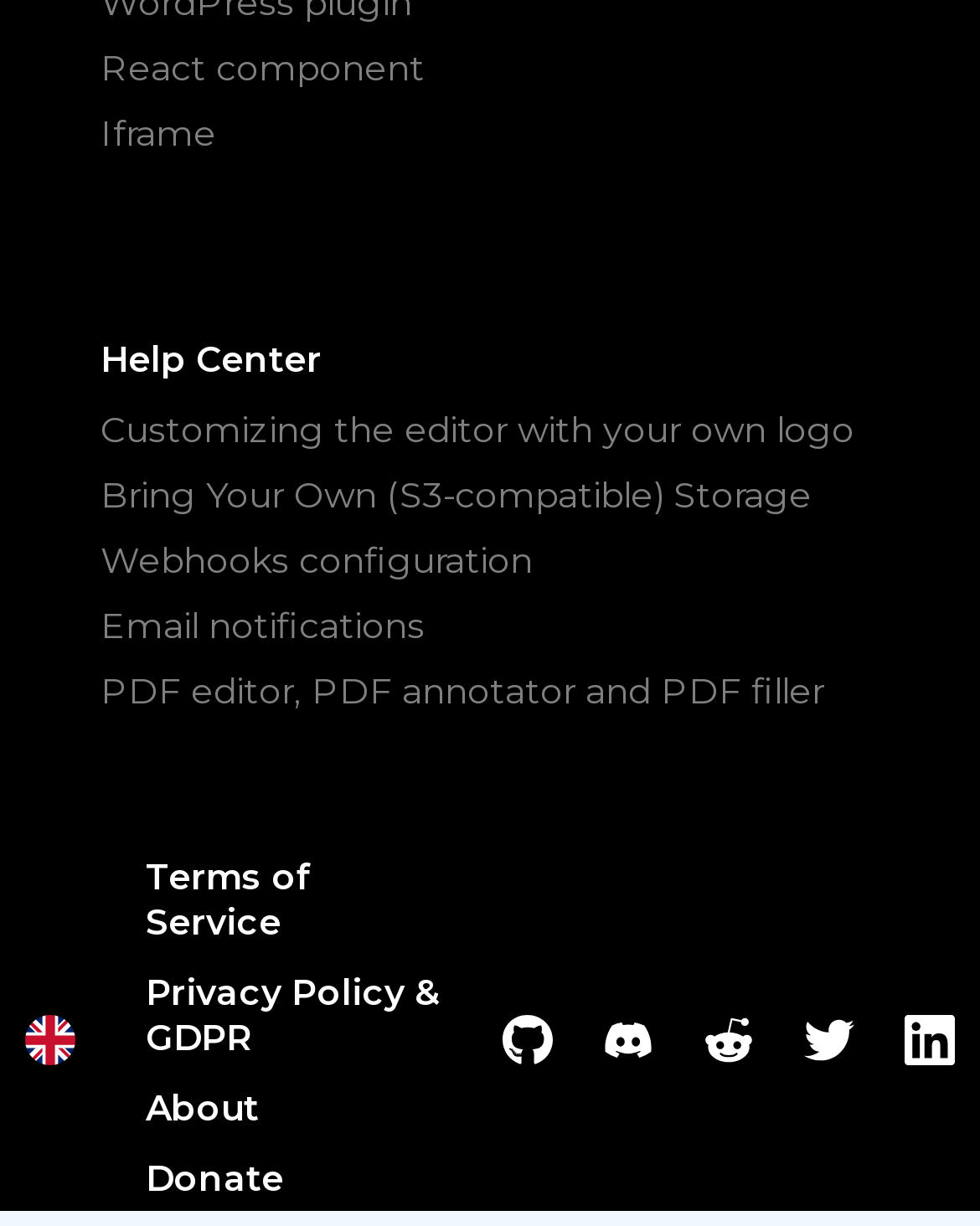Please locate the bounding box coordinates of the element's region that needs to be clicked to follow the instruction: "Visit SimplePDF on Github". The bounding box coordinates should be provided as four float numbers between 0 and 1, i.e., [left, top, right, bottom].

[0.513, 0.824, 0.564, 0.873]